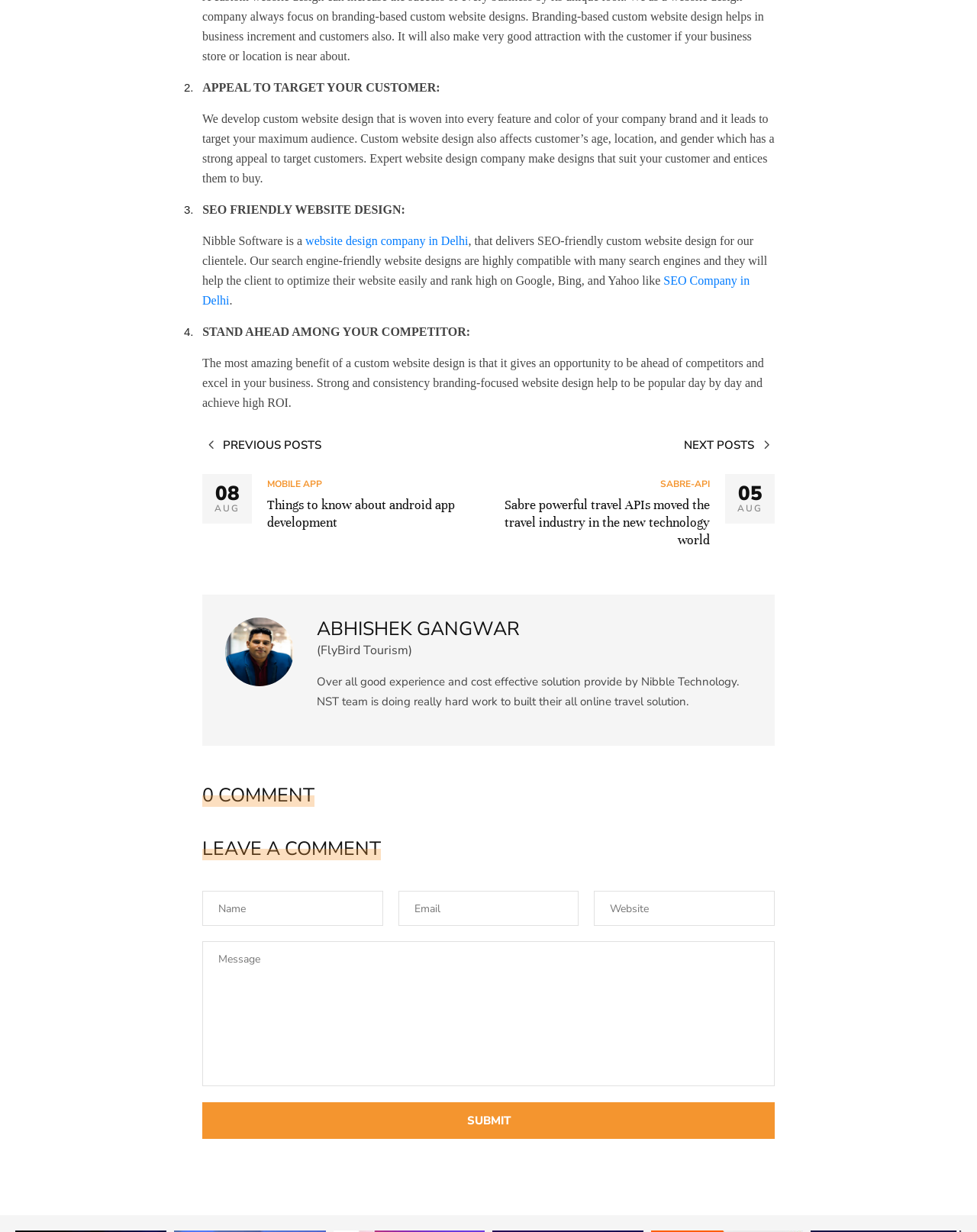Given the description "website design company in Delhi", provide the bounding box coordinates of the corresponding UI element.

[0.313, 0.19, 0.479, 0.201]